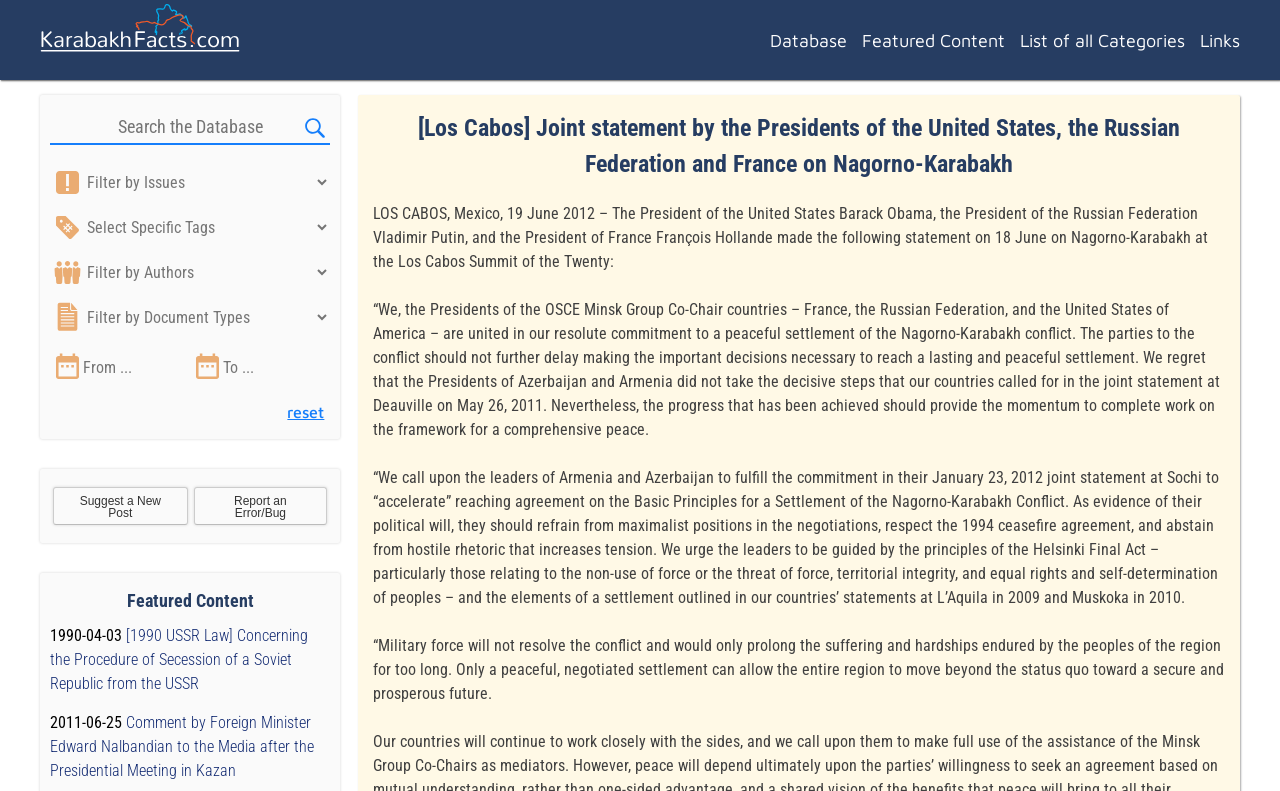Identify the bounding box coordinates of the section to be clicked to complete the task described by the following instruction: "View featured content". The coordinates should be four float numbers between 0 and 1, formatted as [left, top, right, bottom].

[0.099, 0.747, 0.198, 0.772]